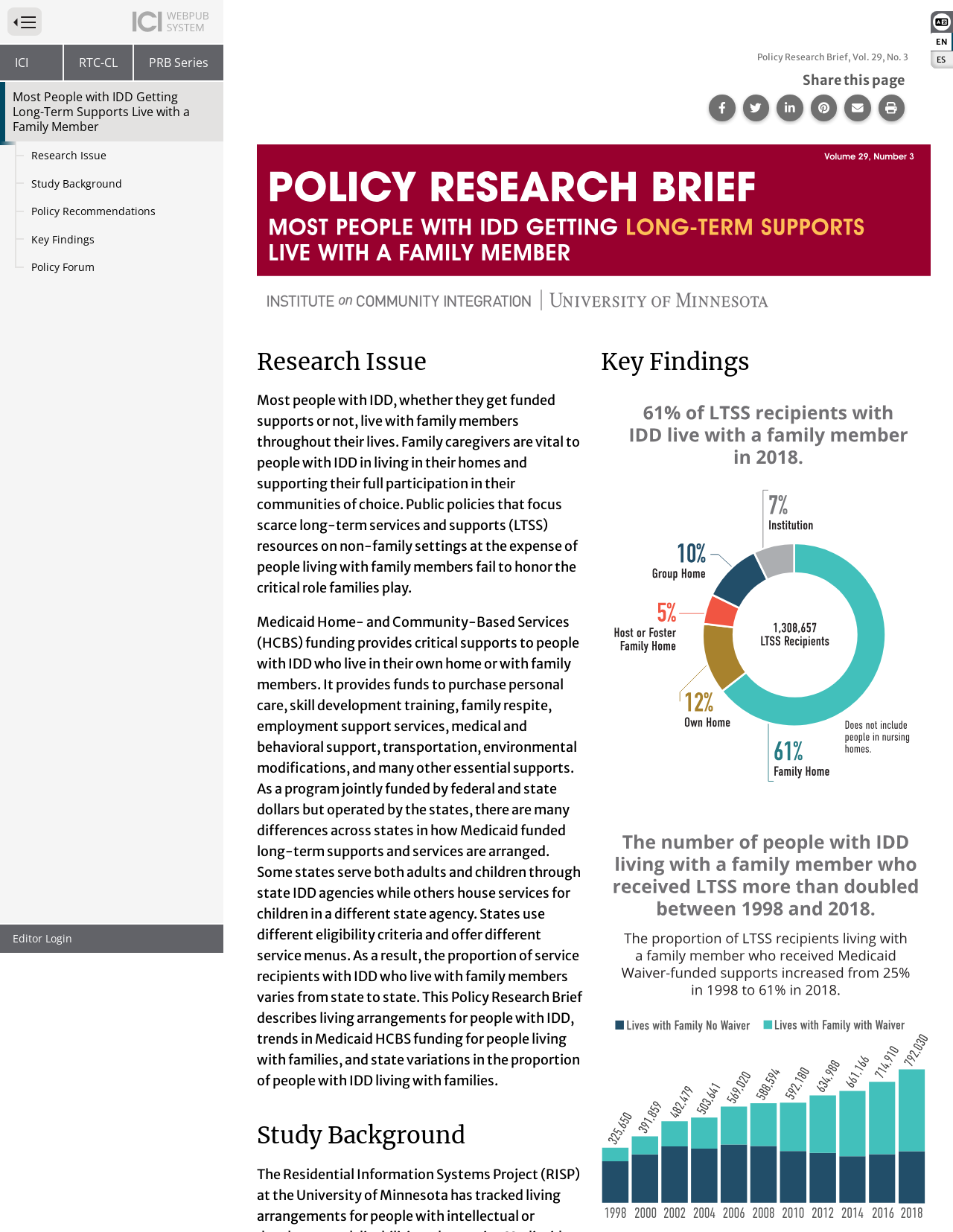Pinpoint the bounding box coordinates of the clickable element to carry out the following instruction: "Visit the ICI website."

[0.0, 0.036, 0.066, 0.065]